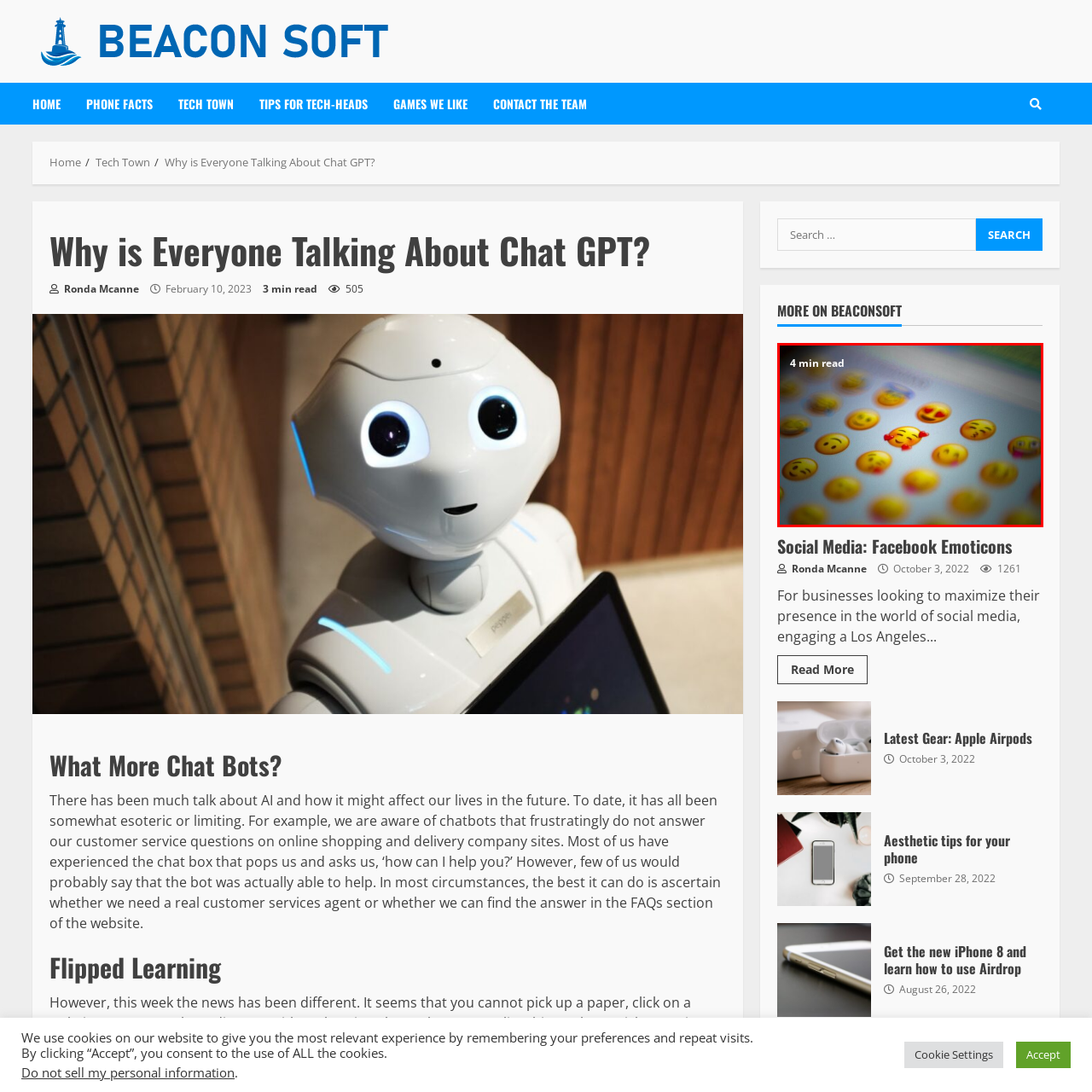Look closely at the image within the red bounding box, What is the significance of the heart-shaped eyes on the cheerful emoji? Respond with a single word or short phrase.

Affection or love